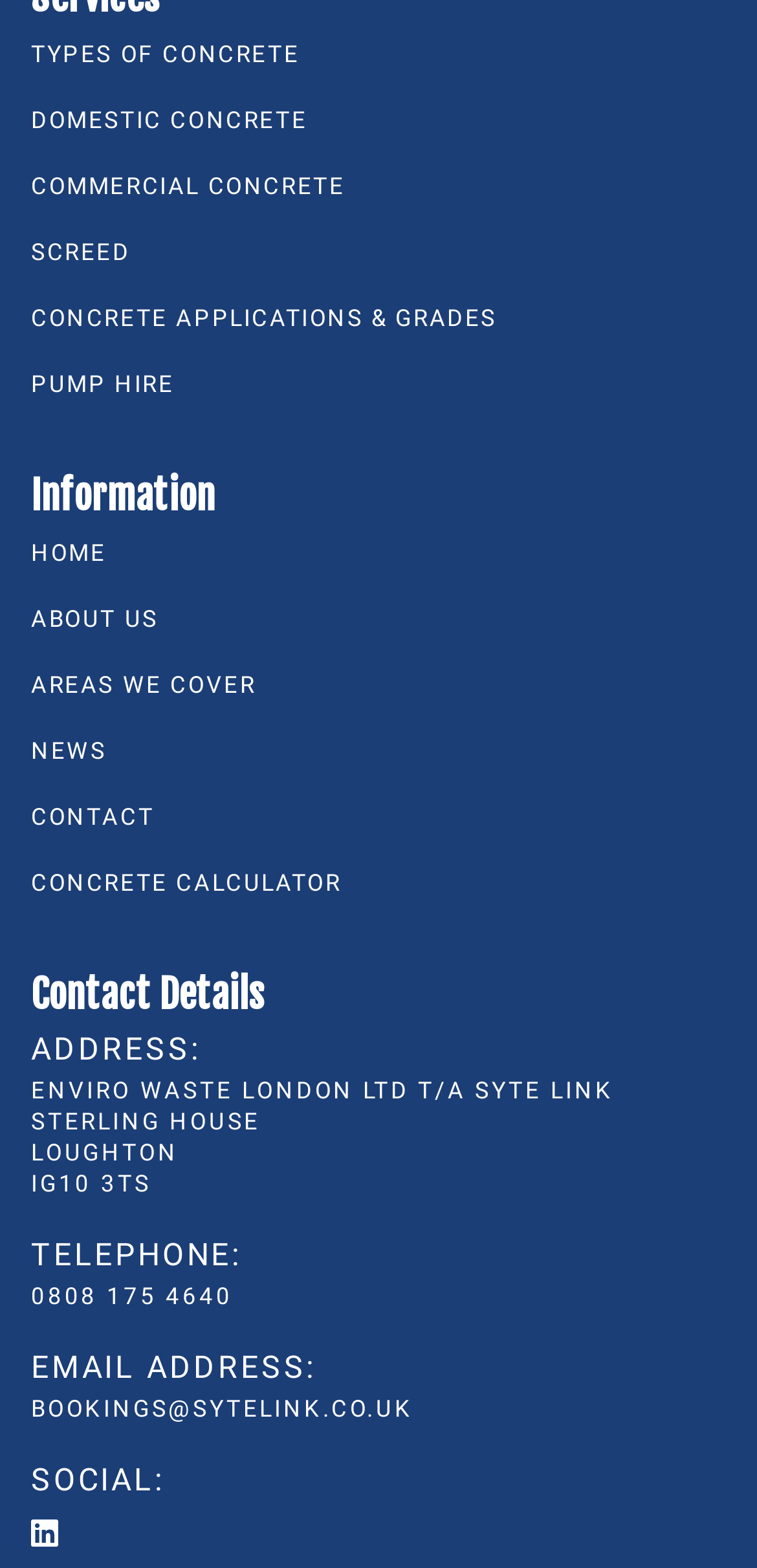Identify the bounding box coordinates of the specific part of the webpage to click to complete this instruction: "Click on TYPES OF CONCRETE".

[0.041, 0.026, 0.396, 0.043]